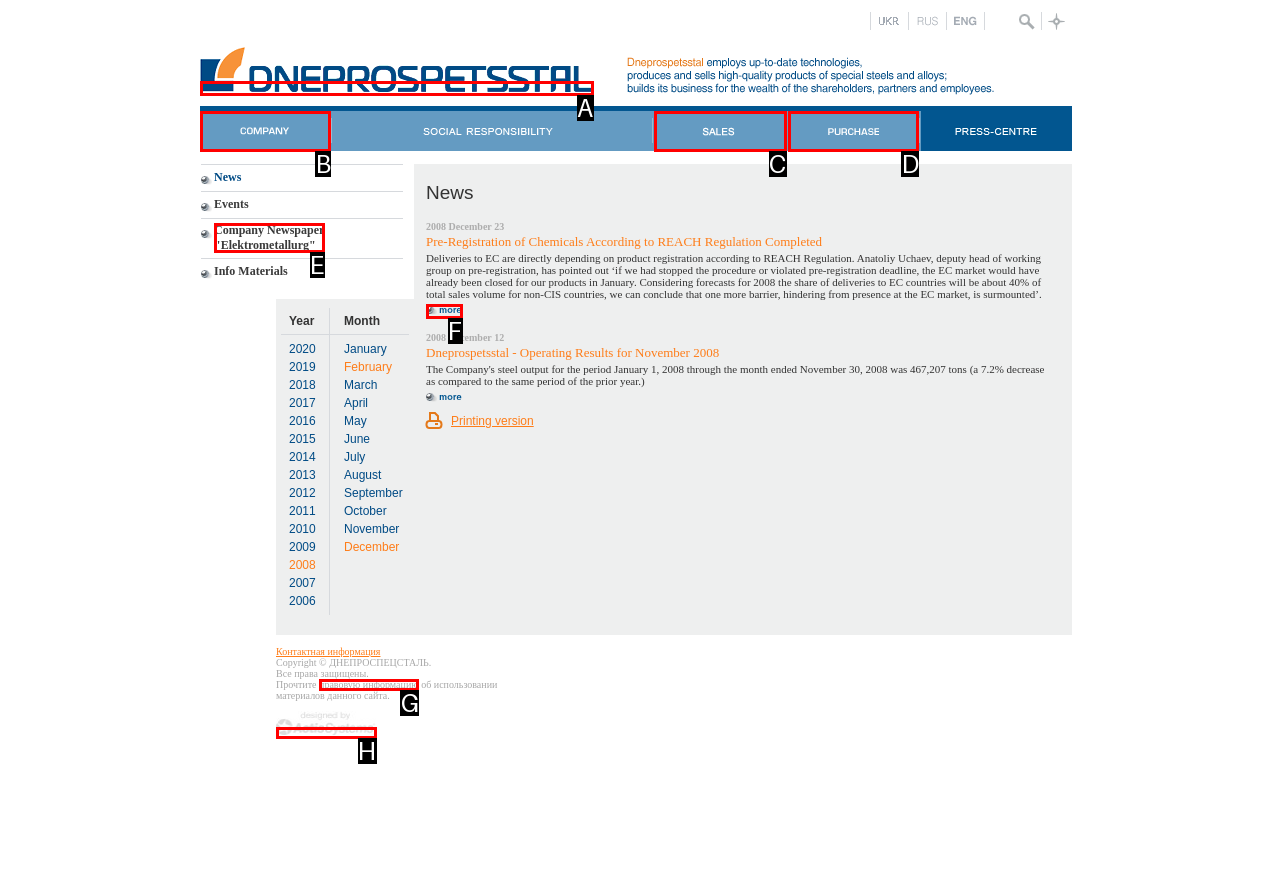From the given options, find the HTML element that fits the description: Company Newspaper "Elektrometallurg". Reply with the letter of the chosen element.

E